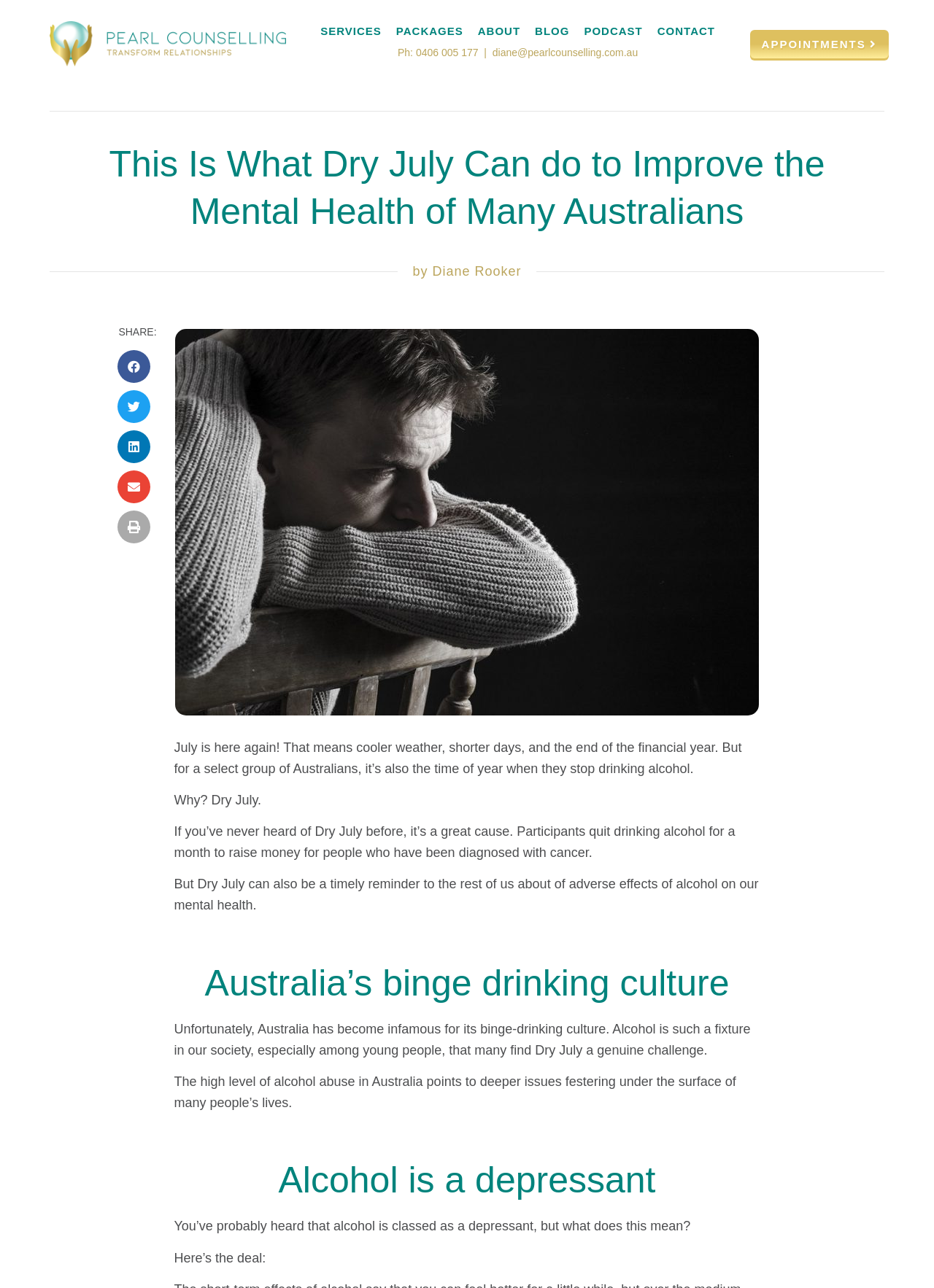Can you show the bounding box coordinates of the region to click on to complete the task described in the instruction: "Click the CONTACT link"?

[0.704, 0.019, 0.766, 0.03]